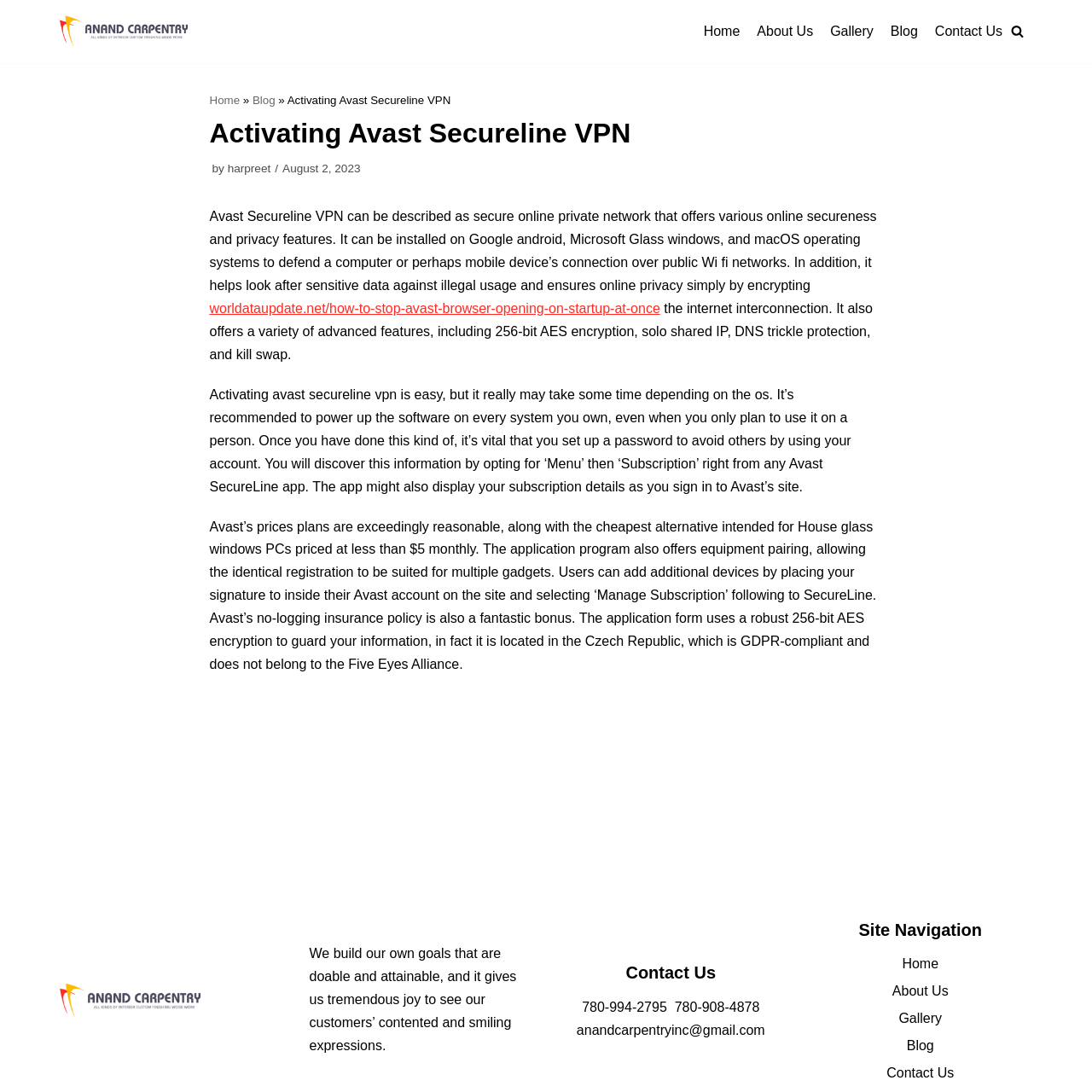Can you find and provide the title of the webpage?

Activating Avast Secureline VPN